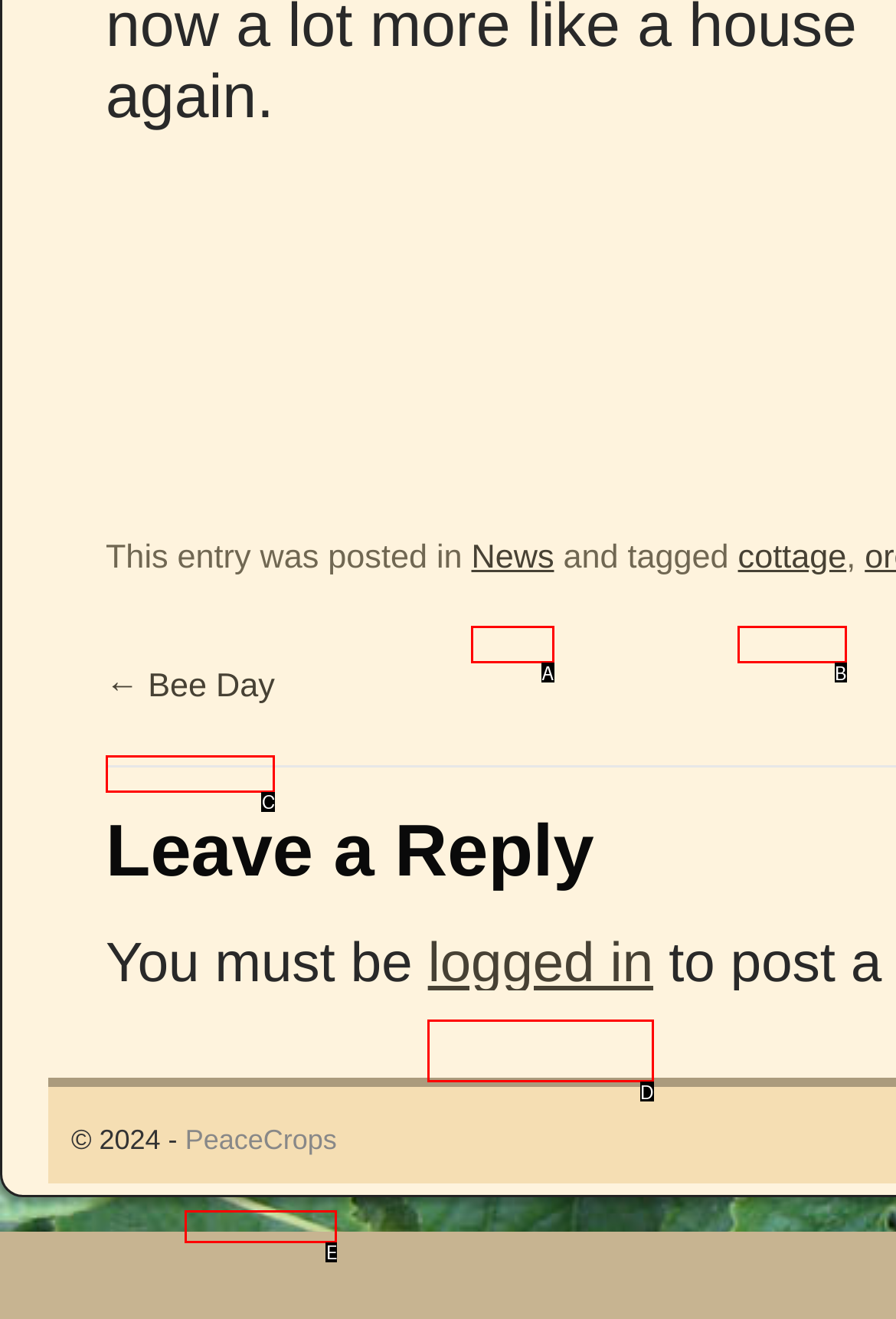Identify the option that best fits this description: ← Bee Day
Answer with the appropriate letter directly.

C